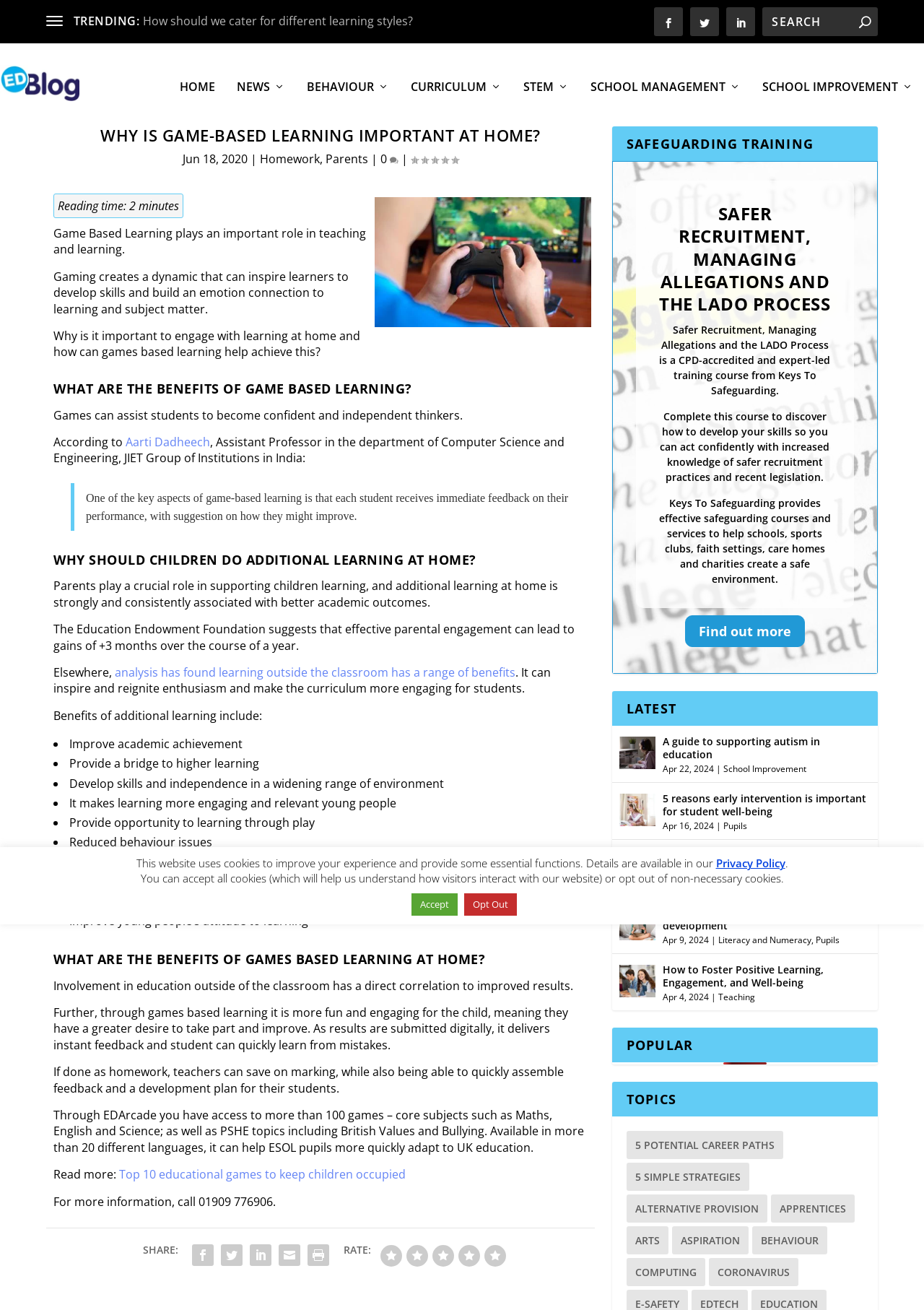Generate a comprehensive description of the contents of the webpage.

This webpage is about the importance of game-based learning at home. At the top, there is a navigation bar with links to "HOME", "NEWS", "BEHAVIOUR", "CURRICULUM", "STEM", "SCHOOL MANAGEMENT", and "SCHOOL IMPROVEMENT". Below the navigation bar, there is a heading "WHY IS GAME-BASED LEARNING IMPORTANT AT HOME?" followed by a brief introduction to the topic.

On the left side of the page, there is a sidebar with a search bar and social media links. The main content of the page is divided into several sections, each with a heading. The first section discusses the benefits of game-based learning, including the development of skills and building an emotional connection to learning. The second section explains why children should engage in additional learning at home, citing benefits such as improved academic achievement and increased motivation.

The page also features a blockquote with a quote from an Assistant Professor in the department of Computer Science and Engineering, highlighting the importance of immediate feedback in game-based learning. There are several lists of benefits, including the benefits of game-based learning and the benefits of additional learning at home.

Throughout the page, there are links to related articles and resources, including a link to "Top 10 educational games to keep children occupied". At the bottom of the page, there is a call to action to contact the organization for more information, as well as social media links to share the article.